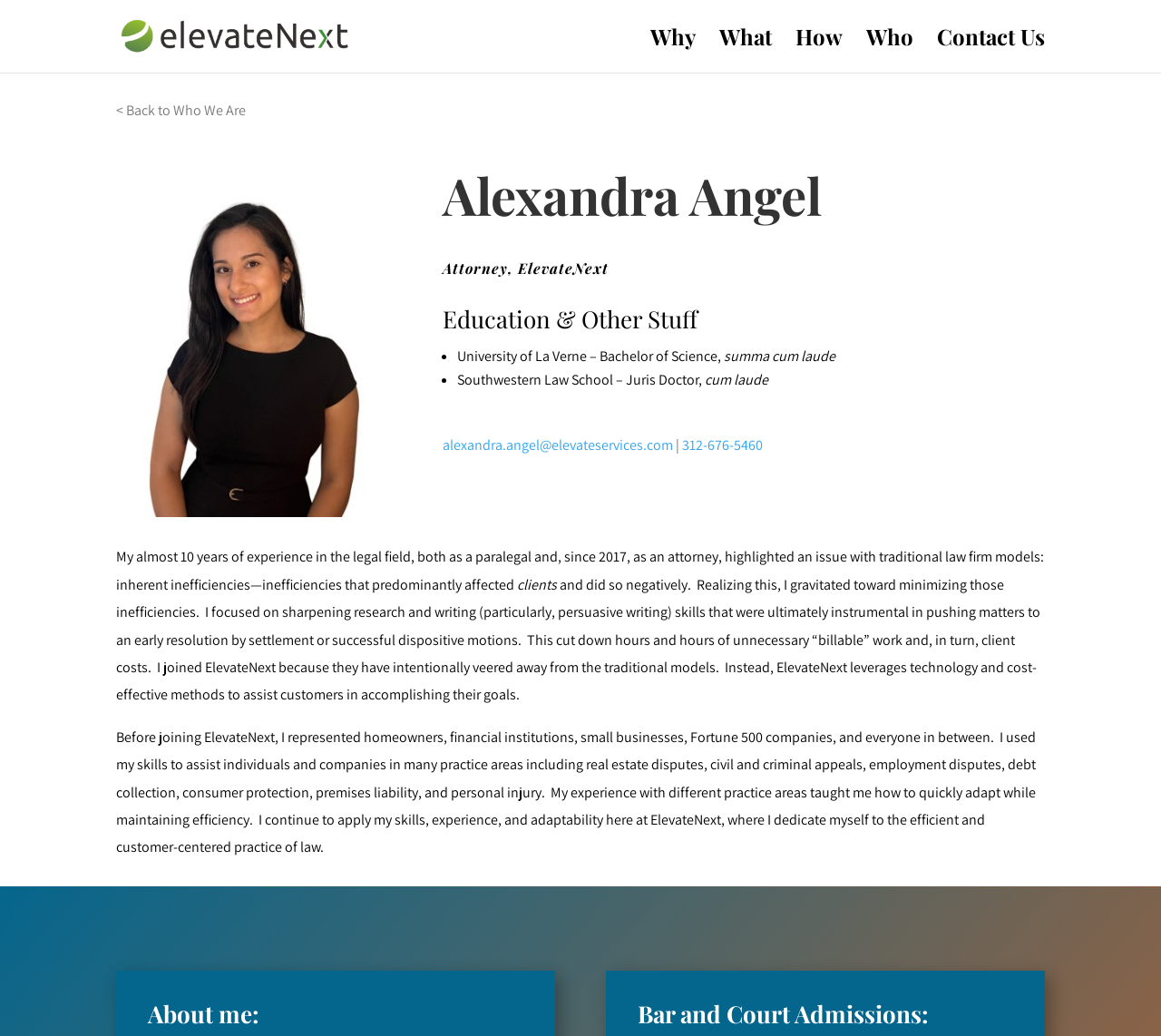Bounding box coordinates should be in the format (top-left x, top-left y, bottom-right x, bottom-right y) and all values should be floating point numbers between 0 and 1. Determine the bounding box coordinate for the UI element described as: Coleman Technique for Fat Grafting

None